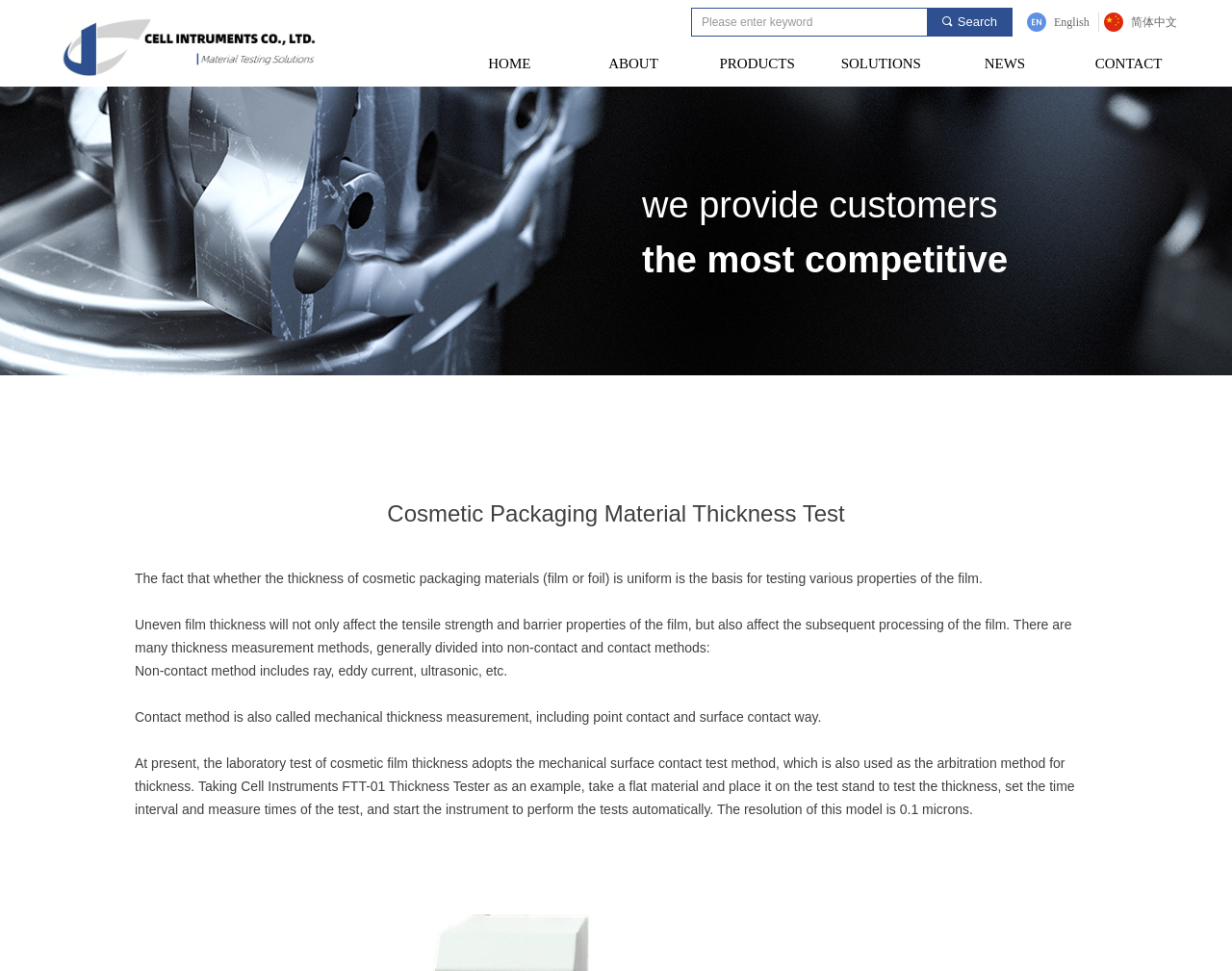Please analyze the image and provide a thorough answer to the question:
What are the two types of thickness measurement methods?

The webpage explains that there are two types of thickness measurement methods: non-contact methods, which include ray, eddy current, and ultrasonic methods, and contact methods, which are also called mechanical thickness measurement methods and include point contact and surface contact ways.